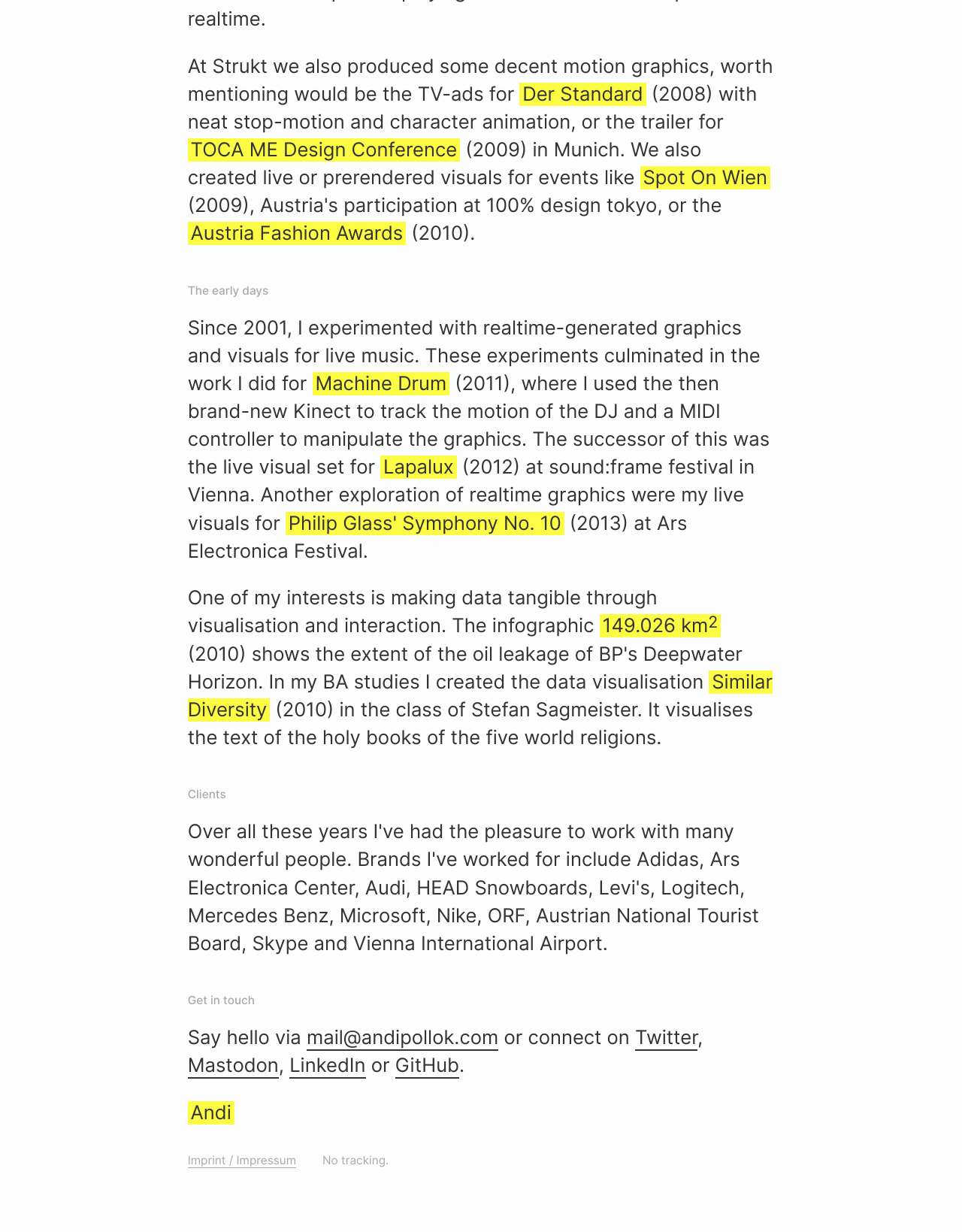Using the description "GitHub", predict the bounding box of the relevant HTML element.

[0.411, 0.856, 0.477, 0.876]